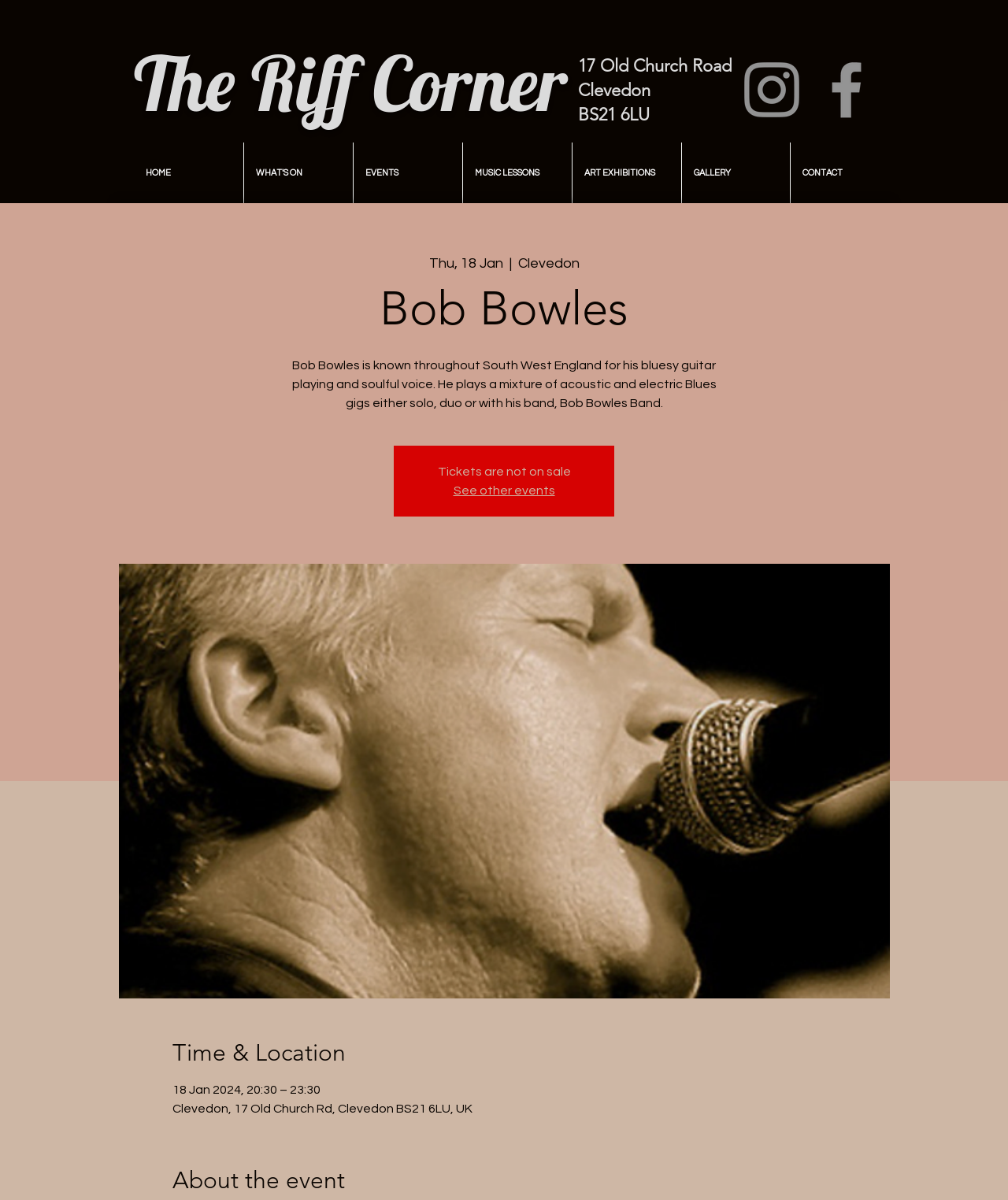Can you specify the bounding box coordinates for the region that should be clicked to fulfill this instruction: "View the GALLERY".

[0.677, 0.119, 0.784, 0.17]